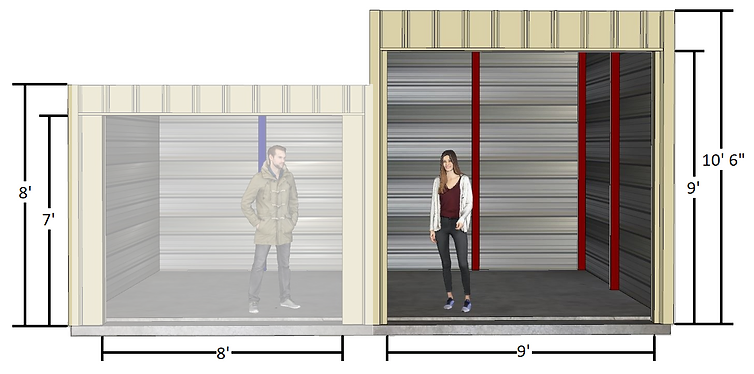Respond to the following question using a concise word or phrase: 
Why is the silhouette of a man used in the smaller storage unit?

To suggest its use for storing items